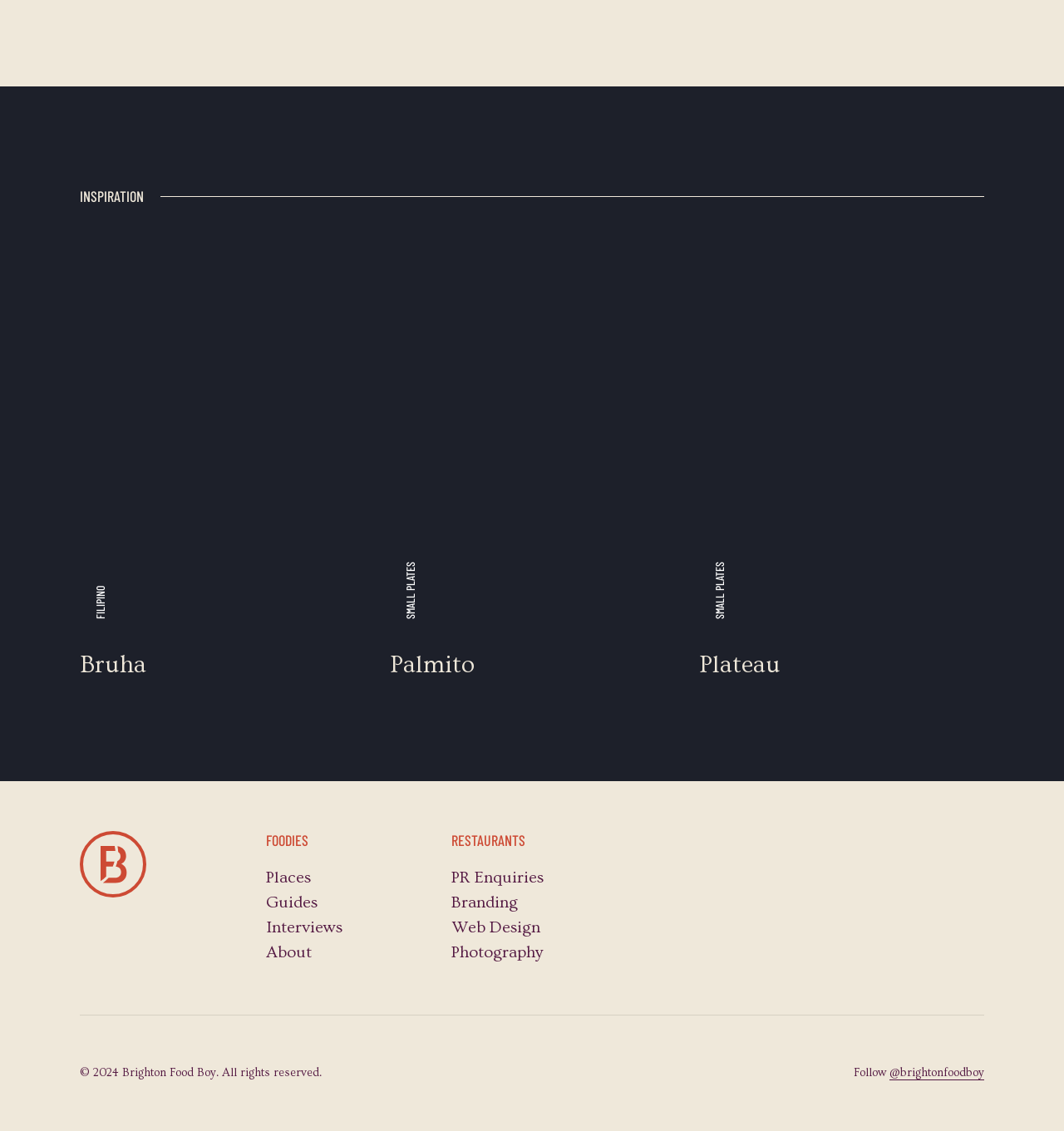Can you pinpoint the bounding box coordinates for the clickable element required for this instruction: "Go to About page"? The coordinates should be four float numbers between 0 and 1, i.e., [left, top, right, bottom].

[0.25, 0.834, 0.293, 0.85]